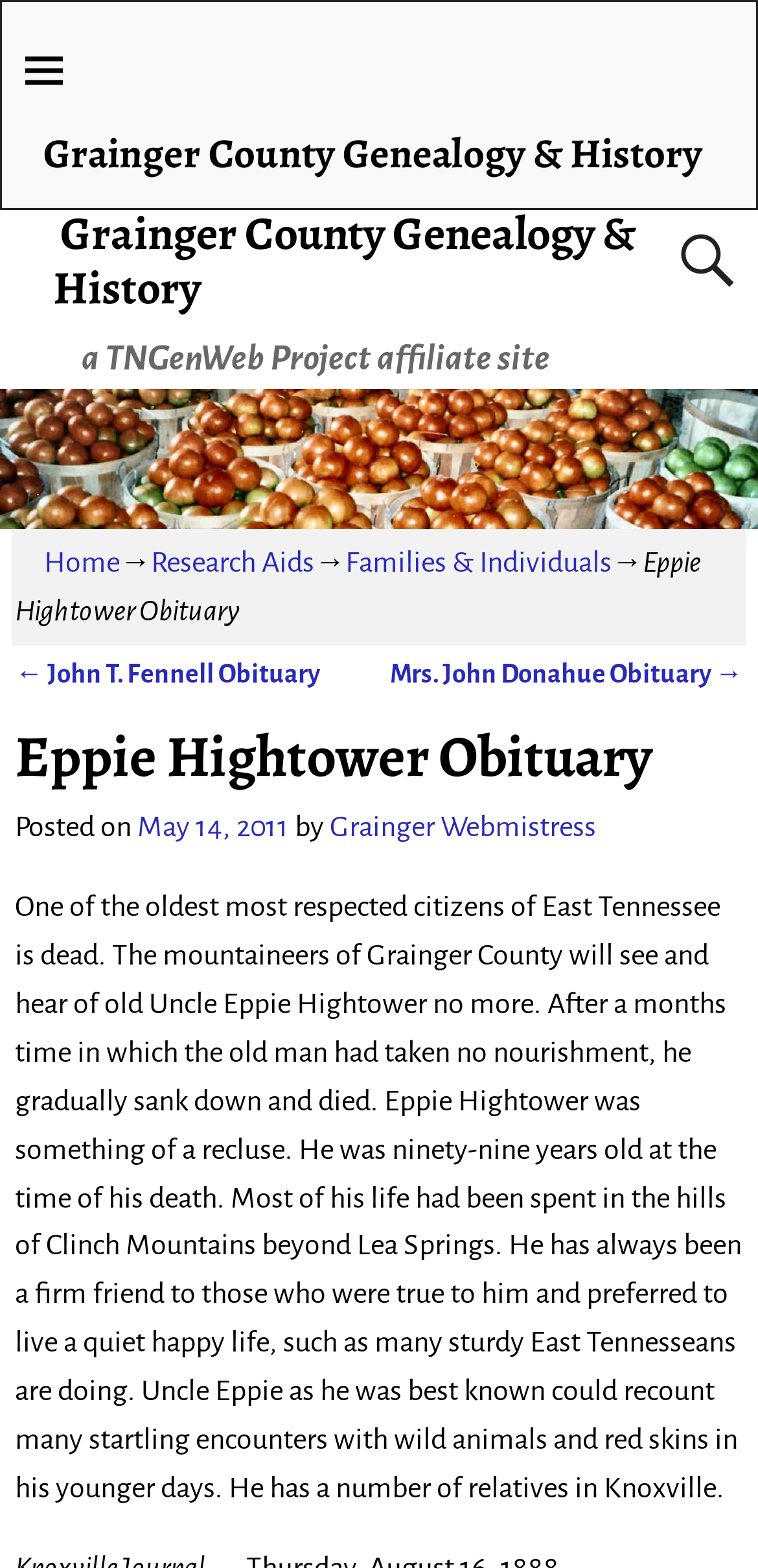Can you find the bounding box coordinates for the UI element given this description: "Grainger Webmistress"? Provide the coordinates as four float numbers between 0 and 1: [left, top, right, bottom].

[0.435, 0.518, 0.787, 0.537]